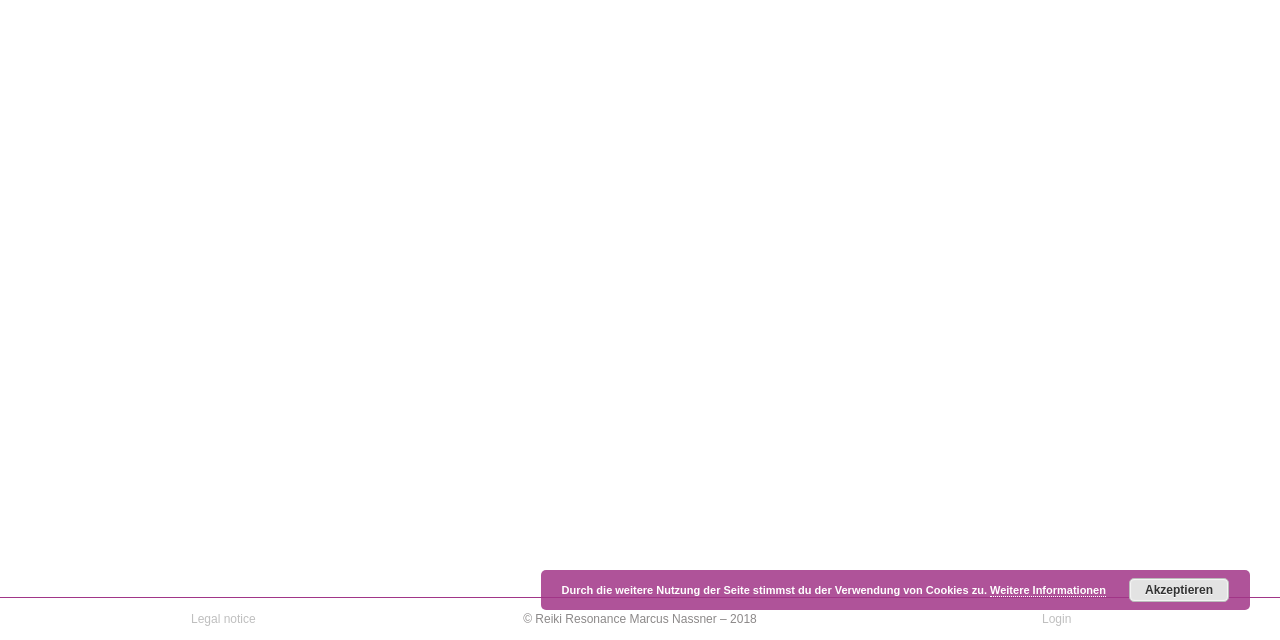Given the description "Legal notice", determine the bounding box of the corresponding UI element.

[0.149, 0.956, 0.2, 0.978]